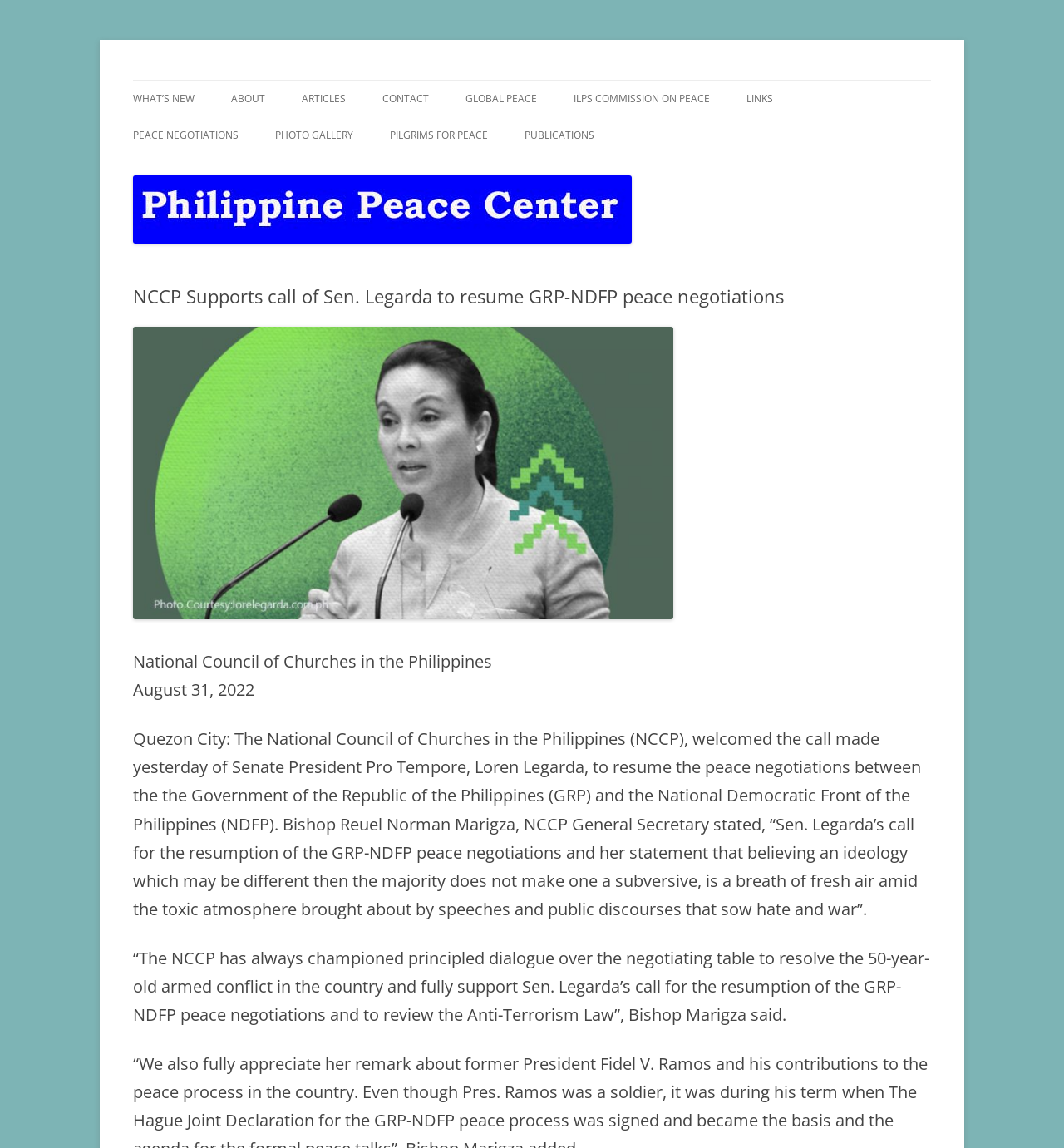Determine the bounding box coordinates of the UI element described below. Use the format (top-left x, top-left y, bottom-right x, bottom-right y) with floating point numbers between 0 and 1: Links

[0.702, 0.07, 0.727, 0.102]